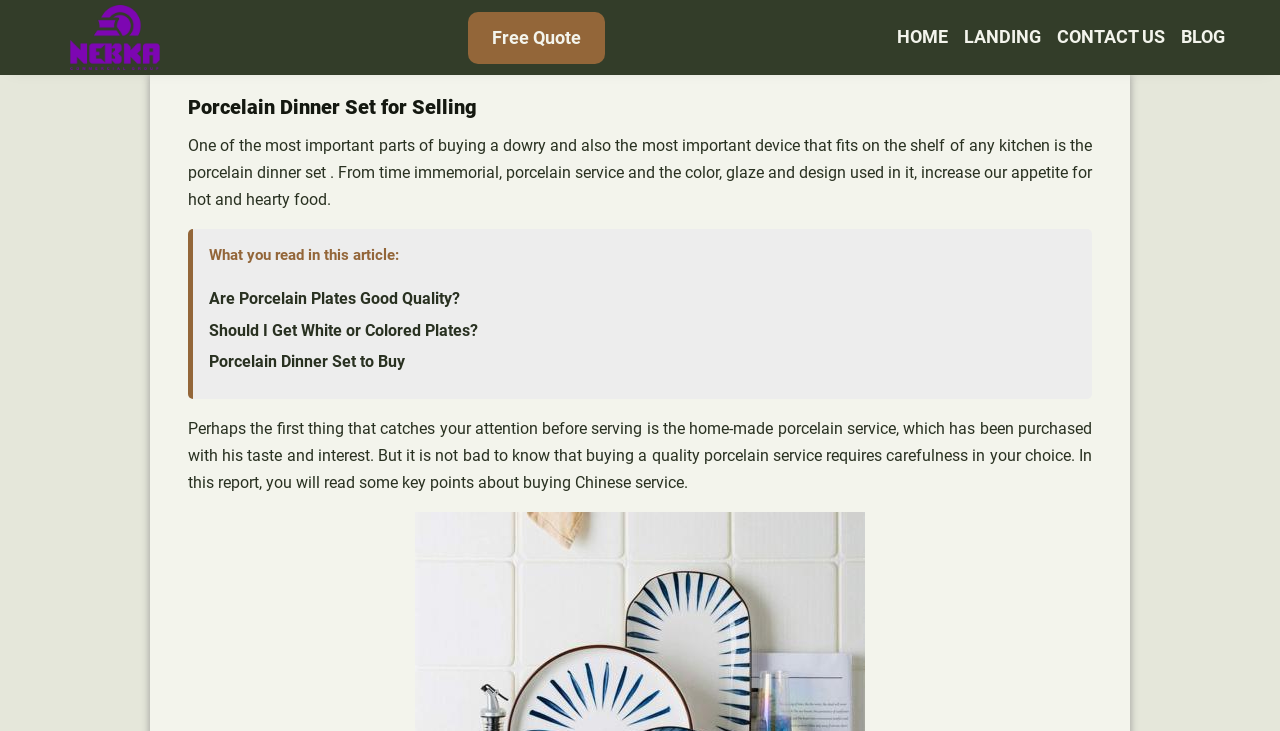Identify the bounding box coordinates of the clickable section necessary to follow the following instruction: "Navigate to the HOME page". The coordinates should be presented as four float numbers from 0 to 1, i.e., [left, top, right, bottom].

[0.701, 0.031, 0.741, 0.072]